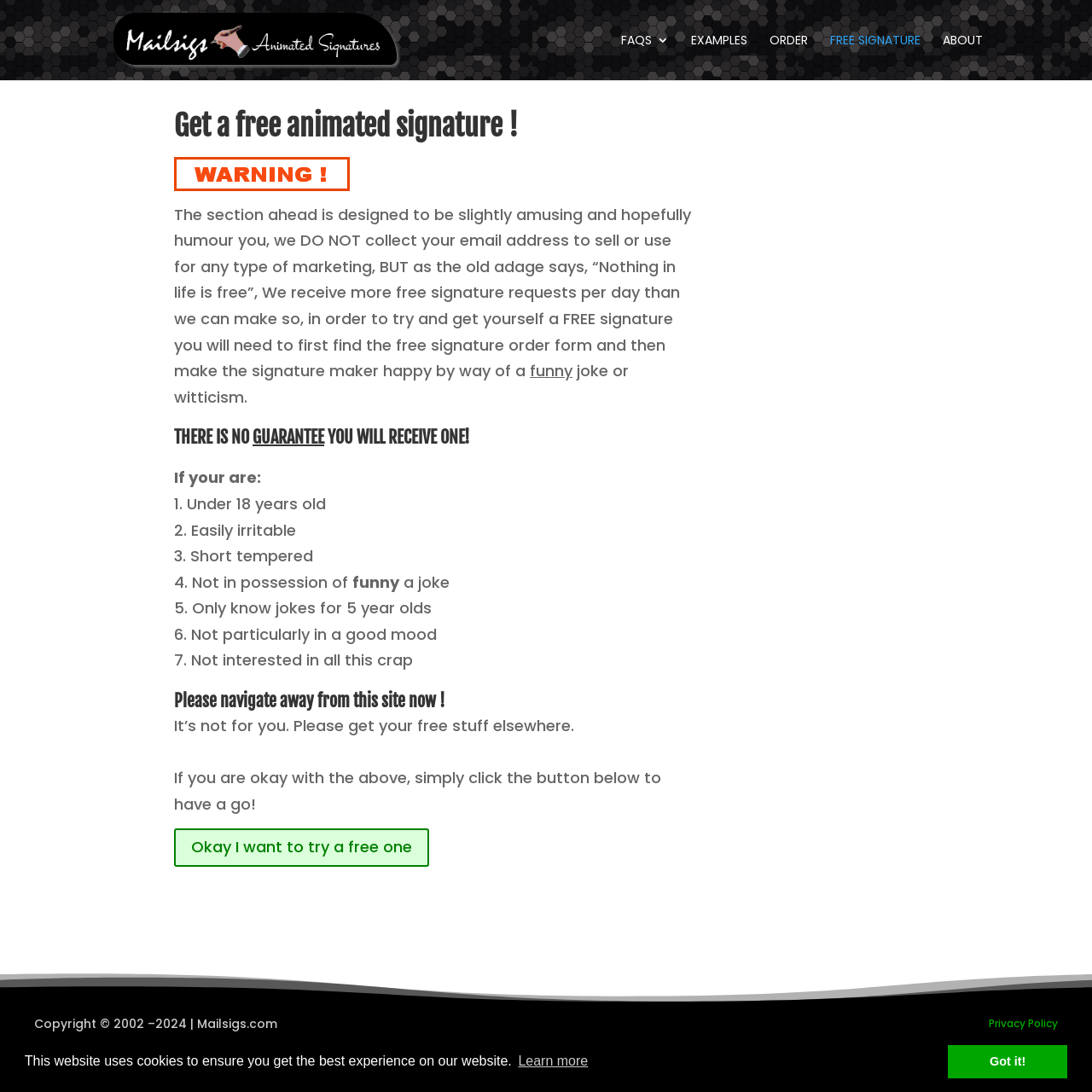What is the copyright year range of the website?
Answer the question with as much detail as possible.

The copyright information at the bottom of the webpage indicates that the website's copyright year range is from 2002 to 2024.